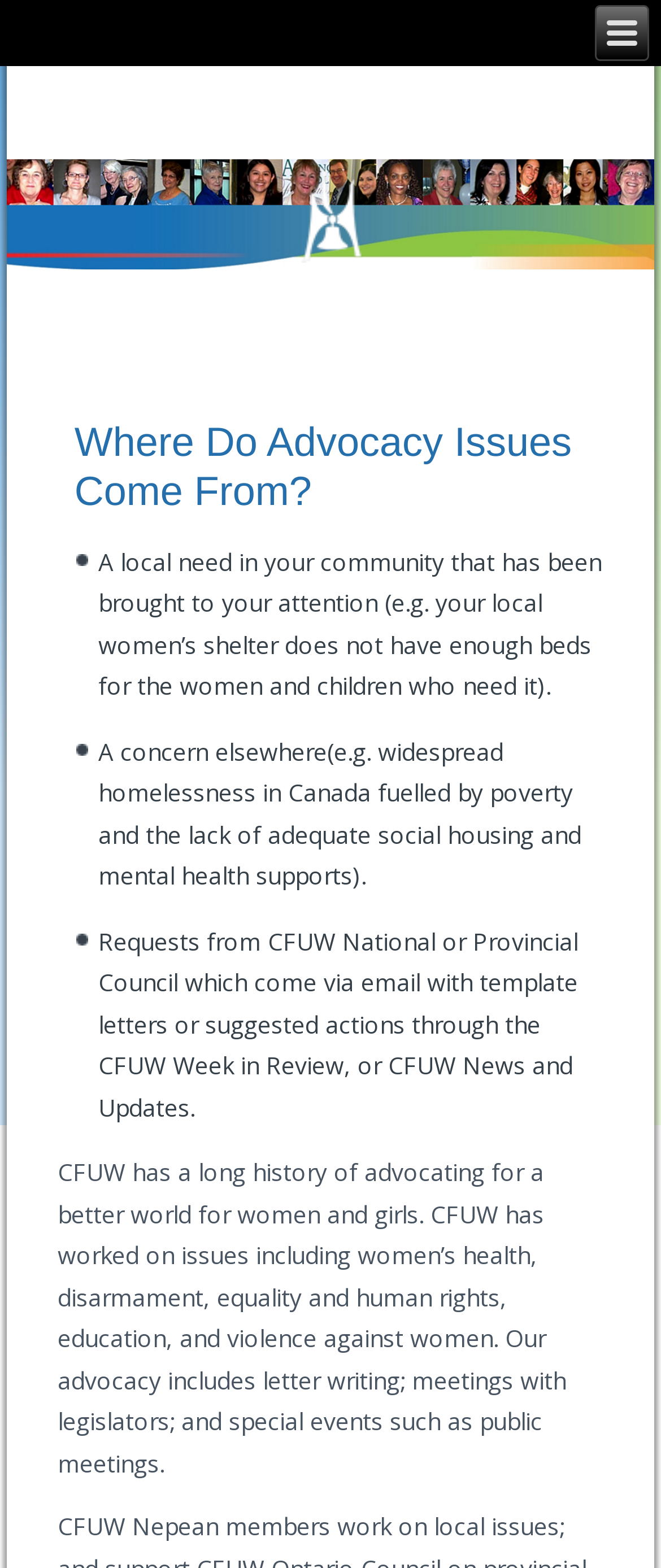What is CFUW's history of advocacy?
Offer a detailed and full explanation in response to the question.

The webpage states that CFUW has a long history of advocating for a better world for women and girls, and has worked on issues including women's health, disarmament, equality and human rights, education, and violence against women.